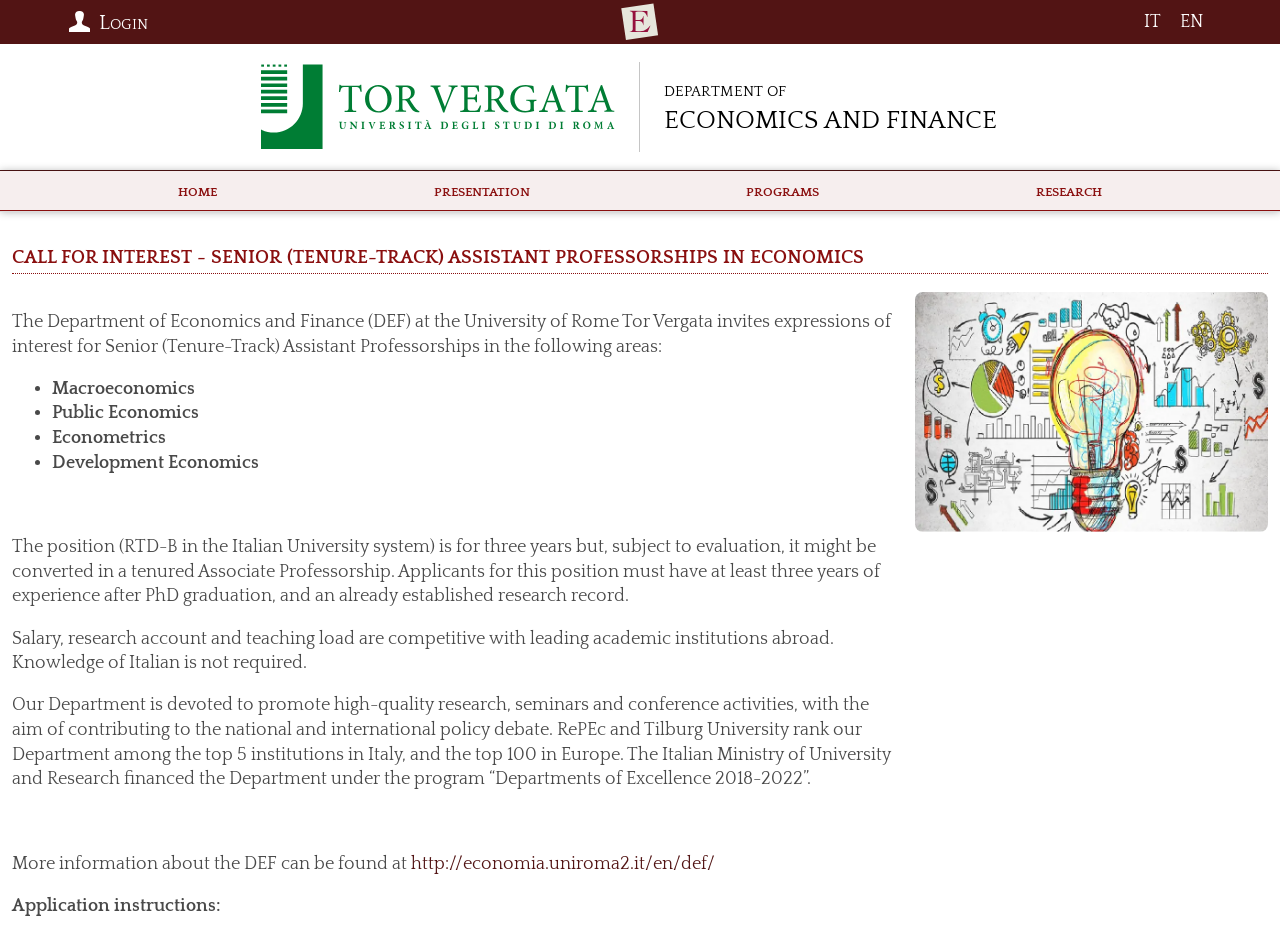Find the main header of the webpage and produce its text content.

Department of
Economics and Finance